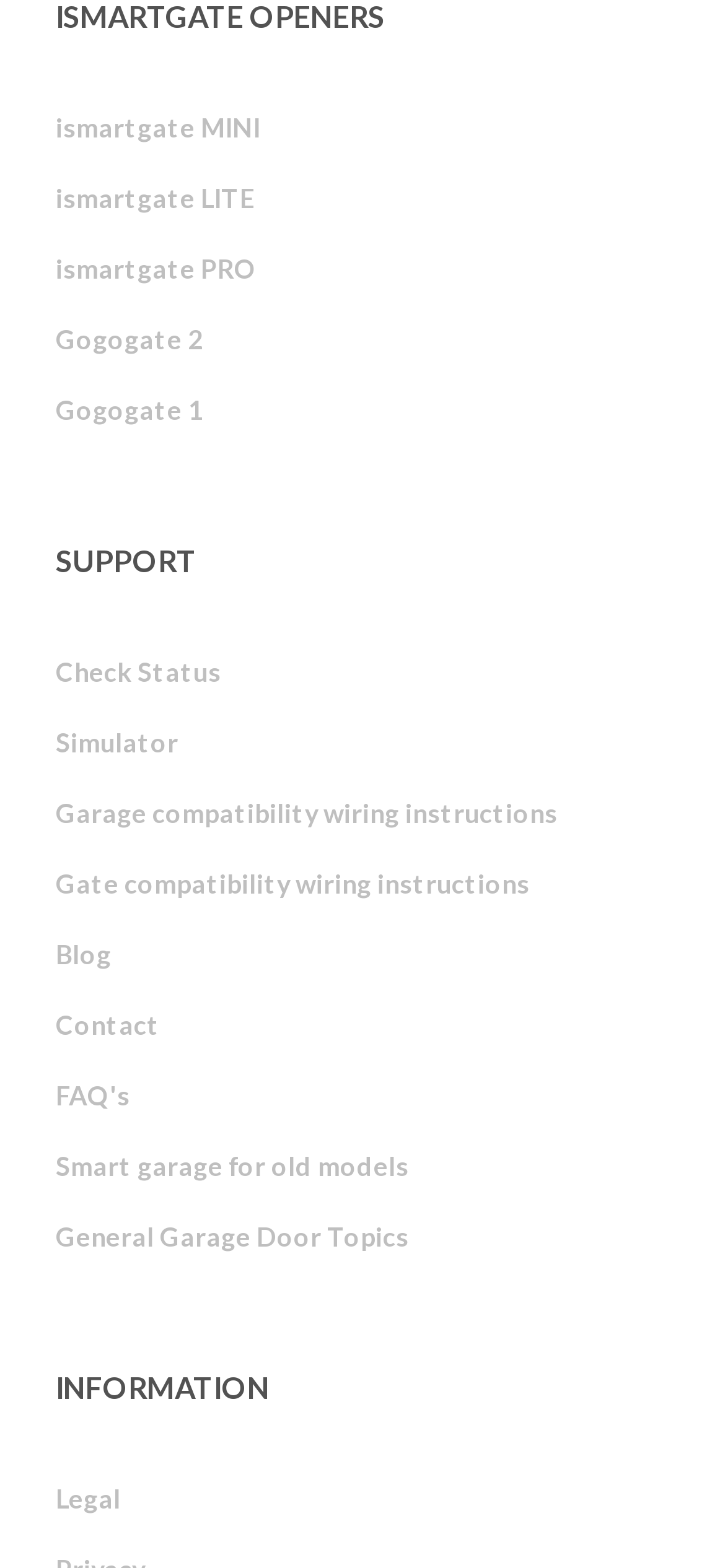Using the provided element description: "Smart garage for old models", determine the bounding box coordinates of the corresponding UI element in the screenshot.

[0.077, 0.721, 0.921, 0.766]